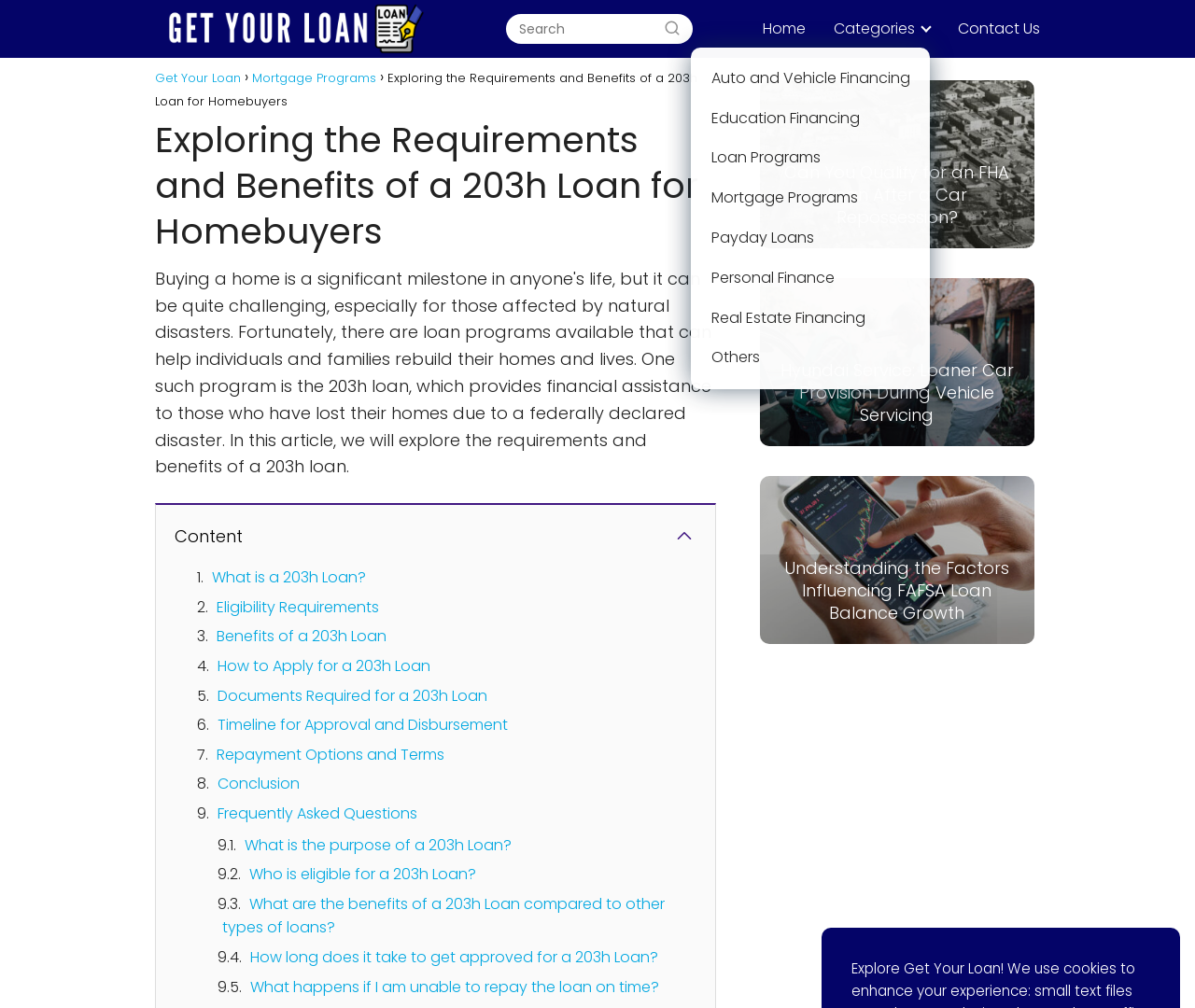What type of loan is the webpage primarily discussing?
Using the image, provide a concise answer in one word or a short phrase.

203h Loan